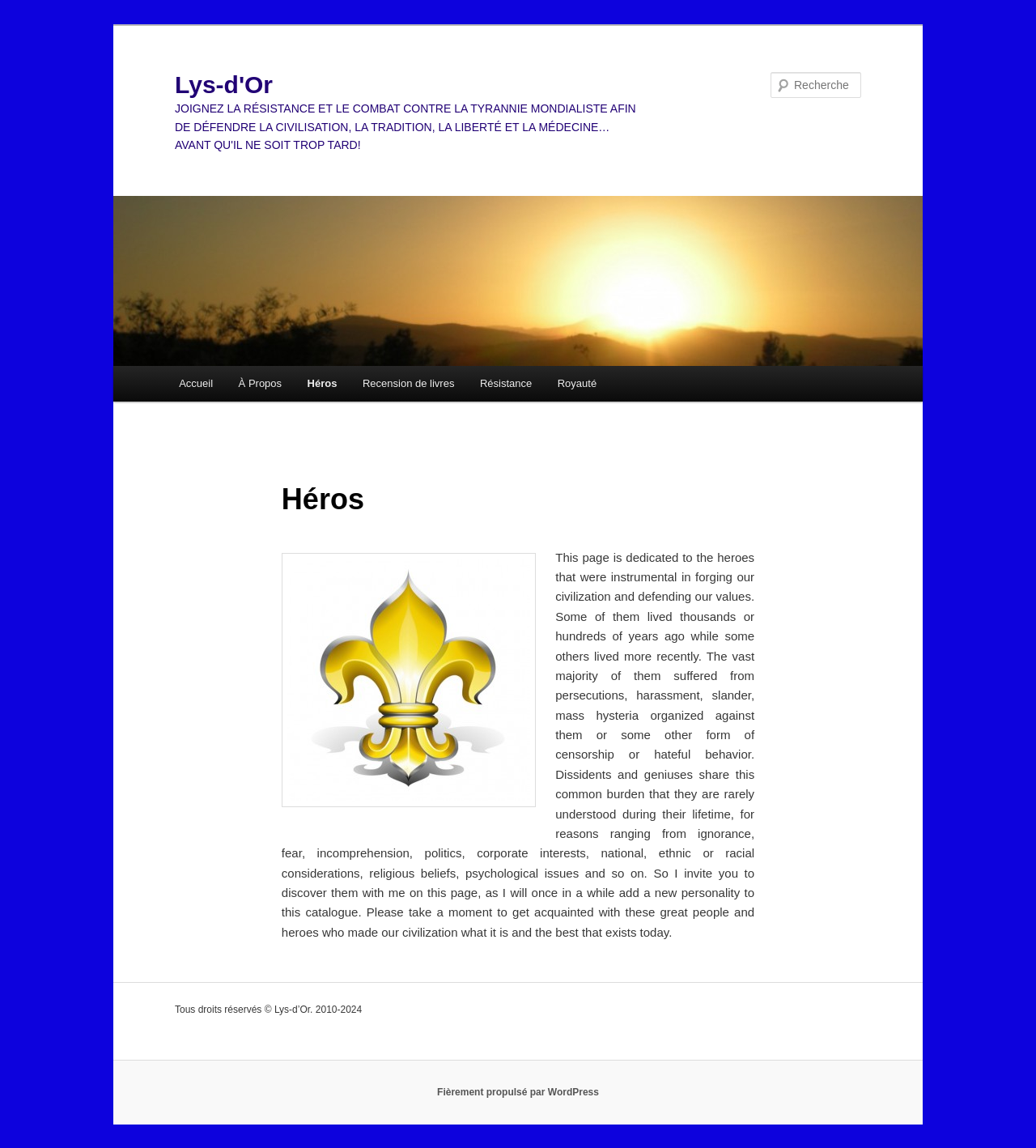Locate the bounding box coordinates of the element that should be clicked to execute the following instruction: "Search for something".

[0.744, 0.063, 0.831, 0.085]